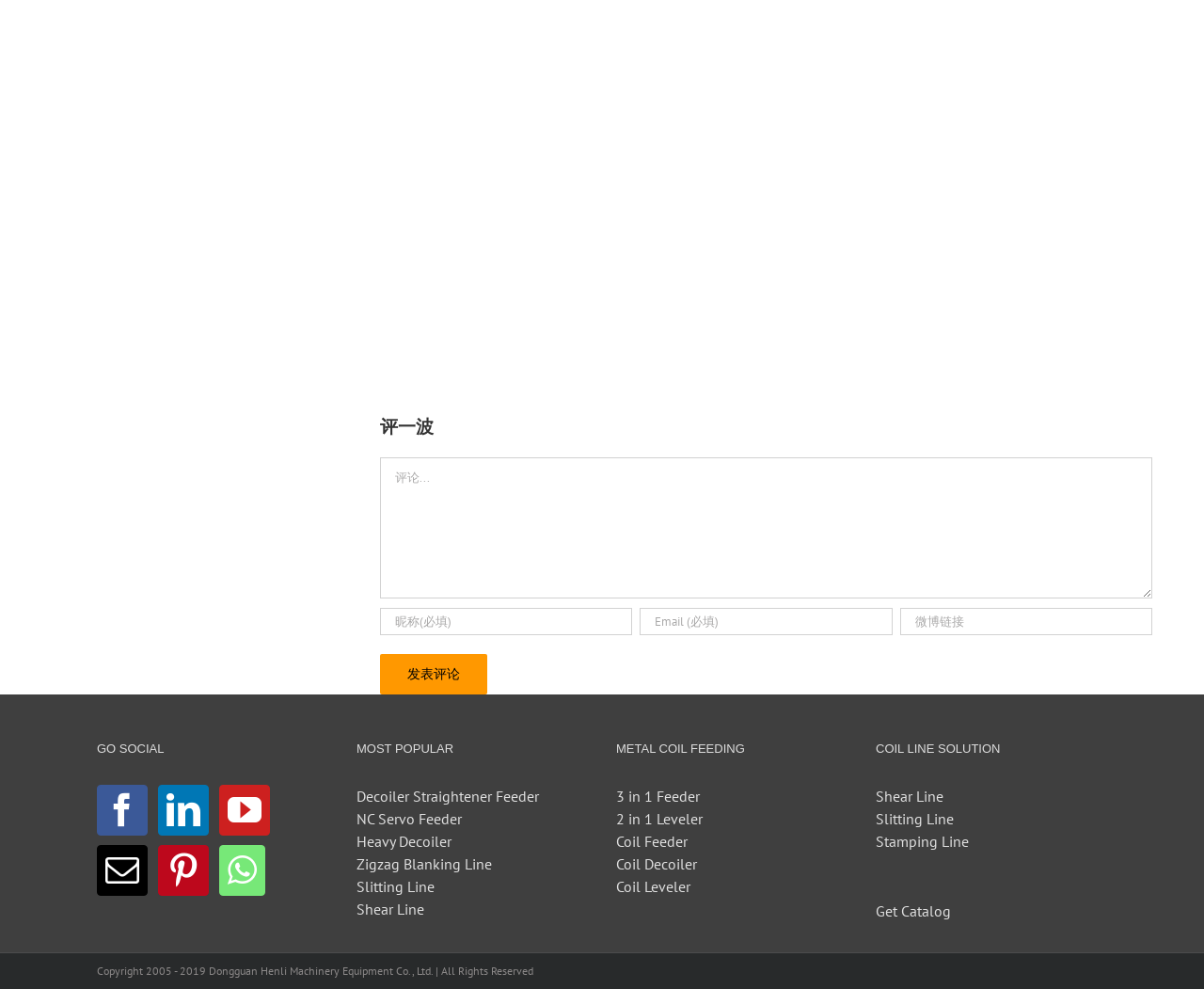Find the bounding box coordinates of the element you need to click on to perform this action: 'Enter a comment'. The coordinates should be represented by four float values between 0 and 1, in the format [left, top, right, bottom].

[0.316, 0.463, 0.957, 0.605]